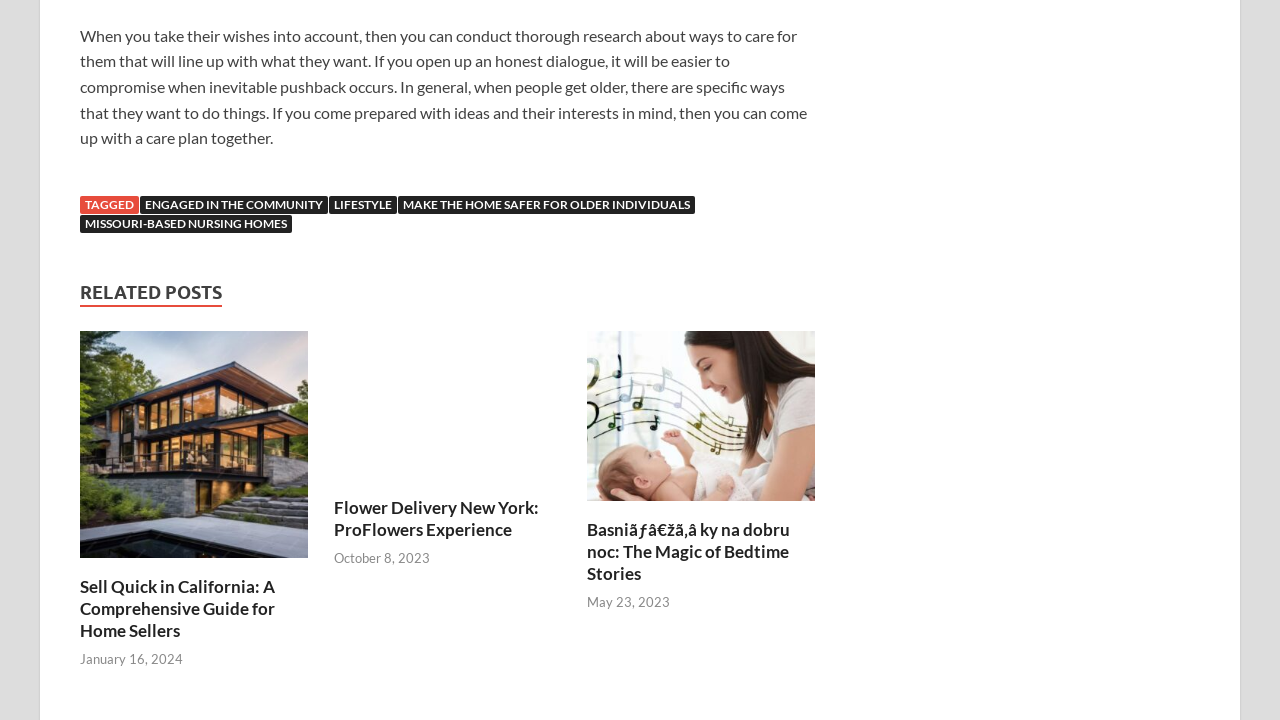What is the date of the 'Basniãƒâ€žã‚â ky na dobru noc' post?
Based on the image, answer the question with as much detail as possible.

The date of the 'Basniãƒâ€žã‚â ky na dobru noc: The Magic of Bedtime Stories' post is mentioned as 'May 23, 2023' in the time element associated with the post.